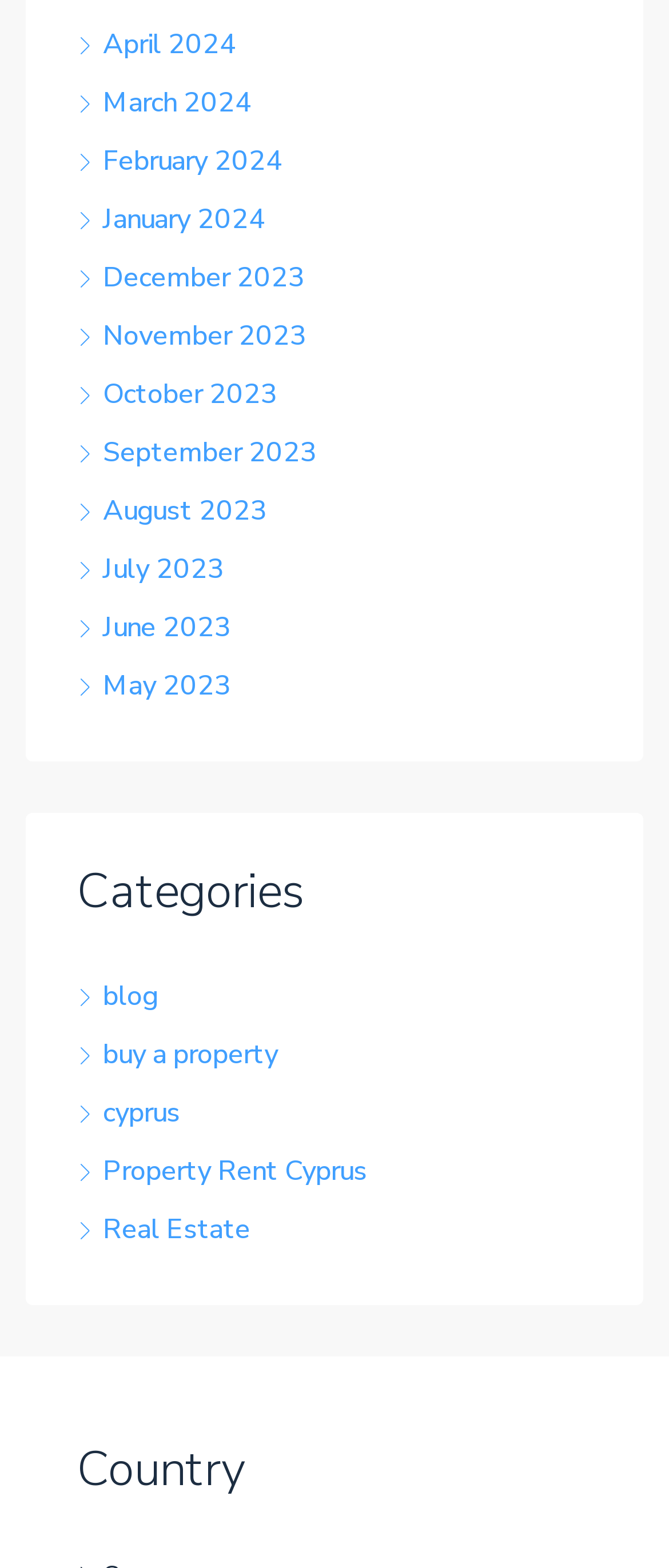What is the last category listed?
Using the picture, provide a one-word or short phrase answer.

Country